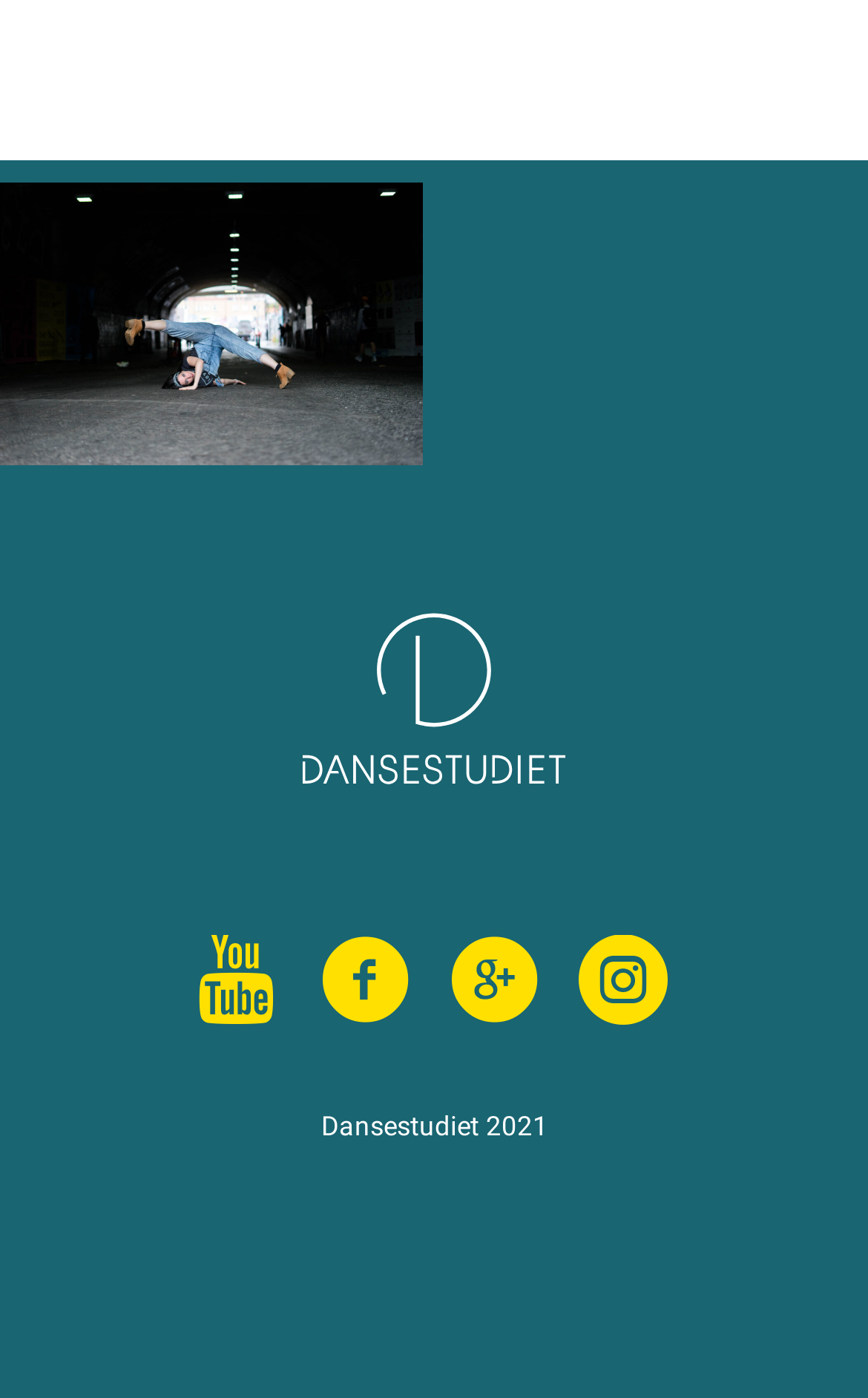Using the description: "title="danse studiet aarhus"", identify the bounding box of the corresponding UI element in the screenshot.

[0.666, 0.669, 0.769, 0.733]